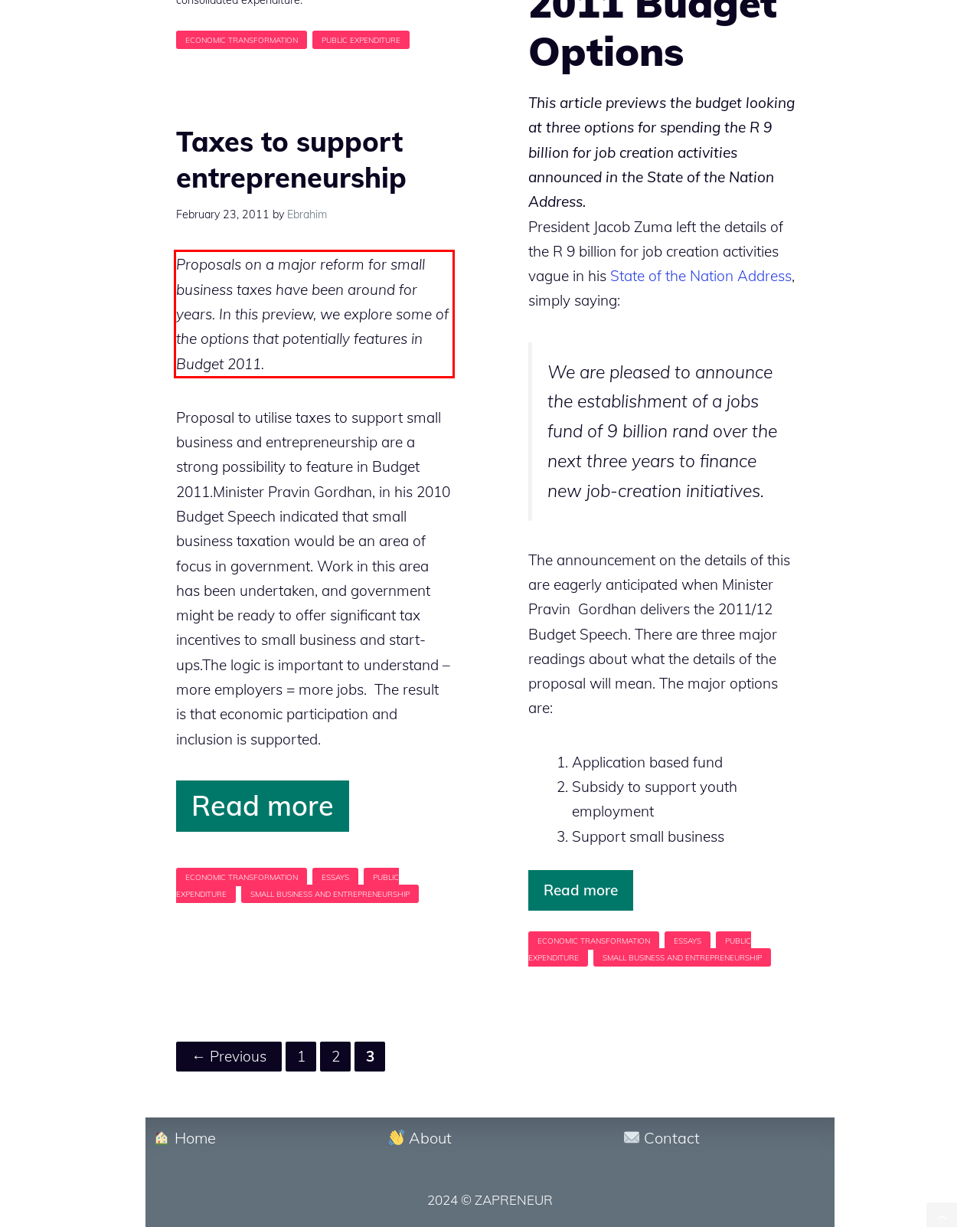Identify the text inside the red bounding box on the provided webpage screenshot by performing OCR.

Proposals on a major reform for small business taxes have been around for years. In this preview, we explore some of the options that potentially features in Budget 2011.